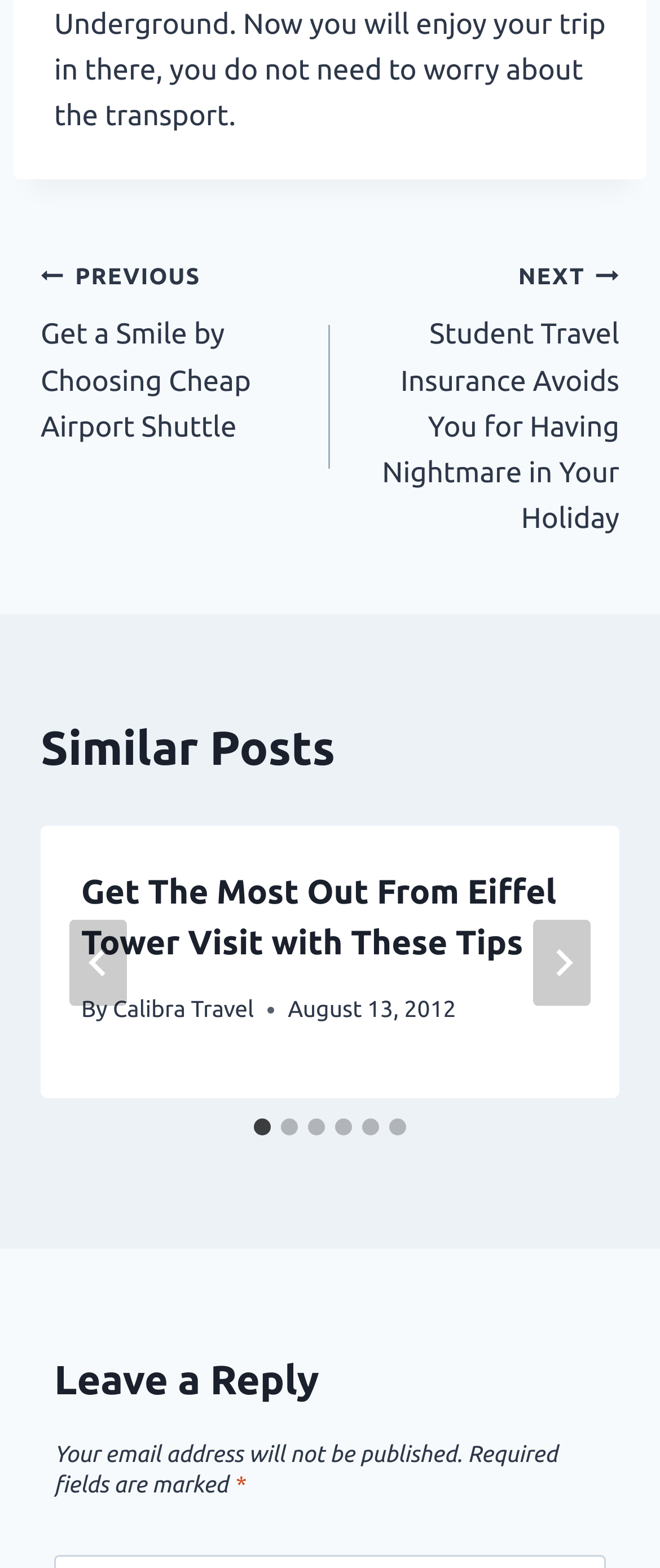Please identify the bounding box coordinates of the element that needs to be clicked to execute the following command: "Go to the next slide". Provide the bounding box using four float numbers between 0 and 1, formatted as [left, top, right, bottom].

[0.808, 0.586, 0.895, 0.641]